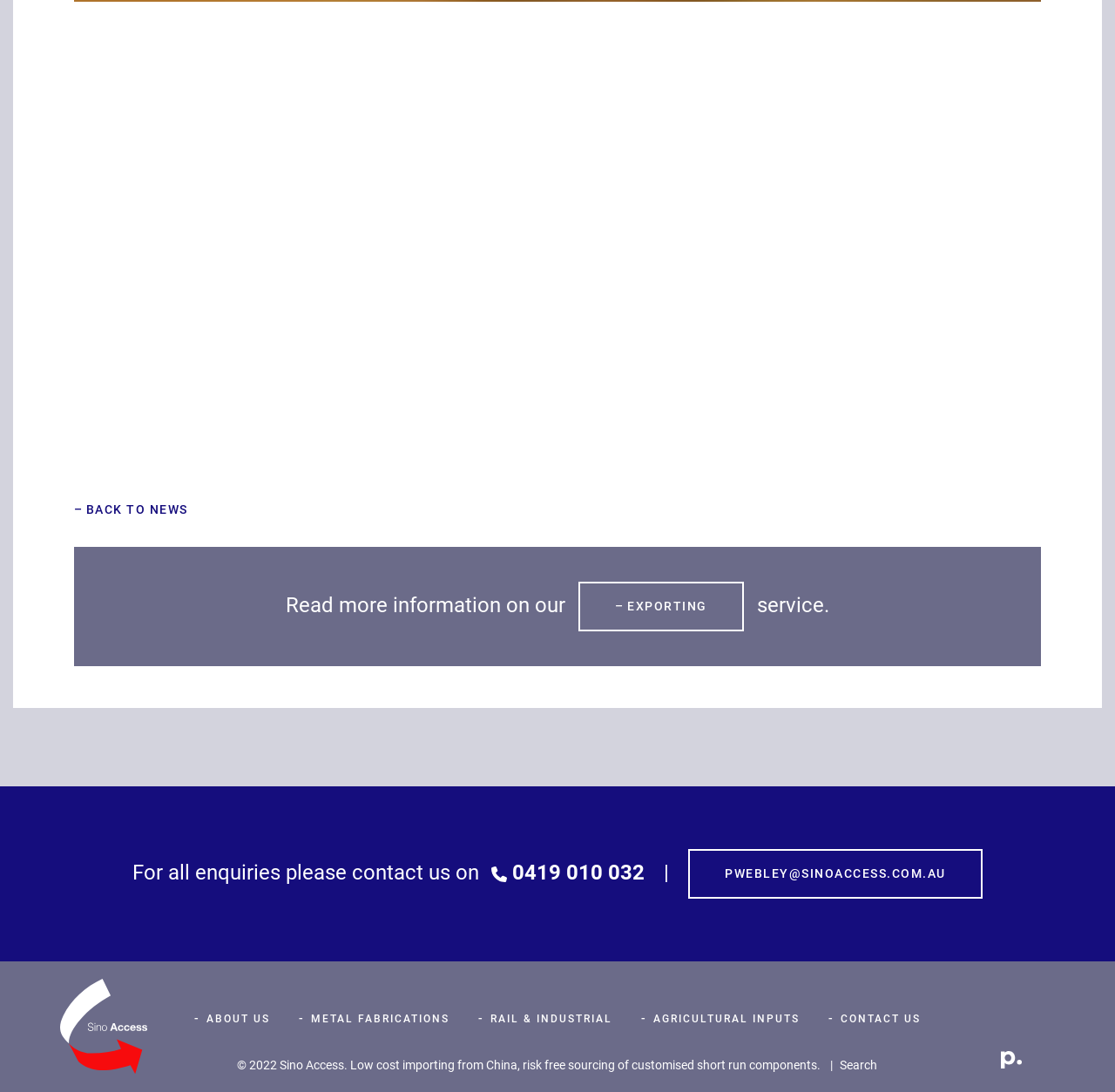Determine the bounding box coordinates of the clickable region to execute the instruction: "go back to news". The coordinates should be four float numbers between 0 and 1, denoted as [left, top, right, bottom].

[0.066, 0.459, 0.169, 0.476]